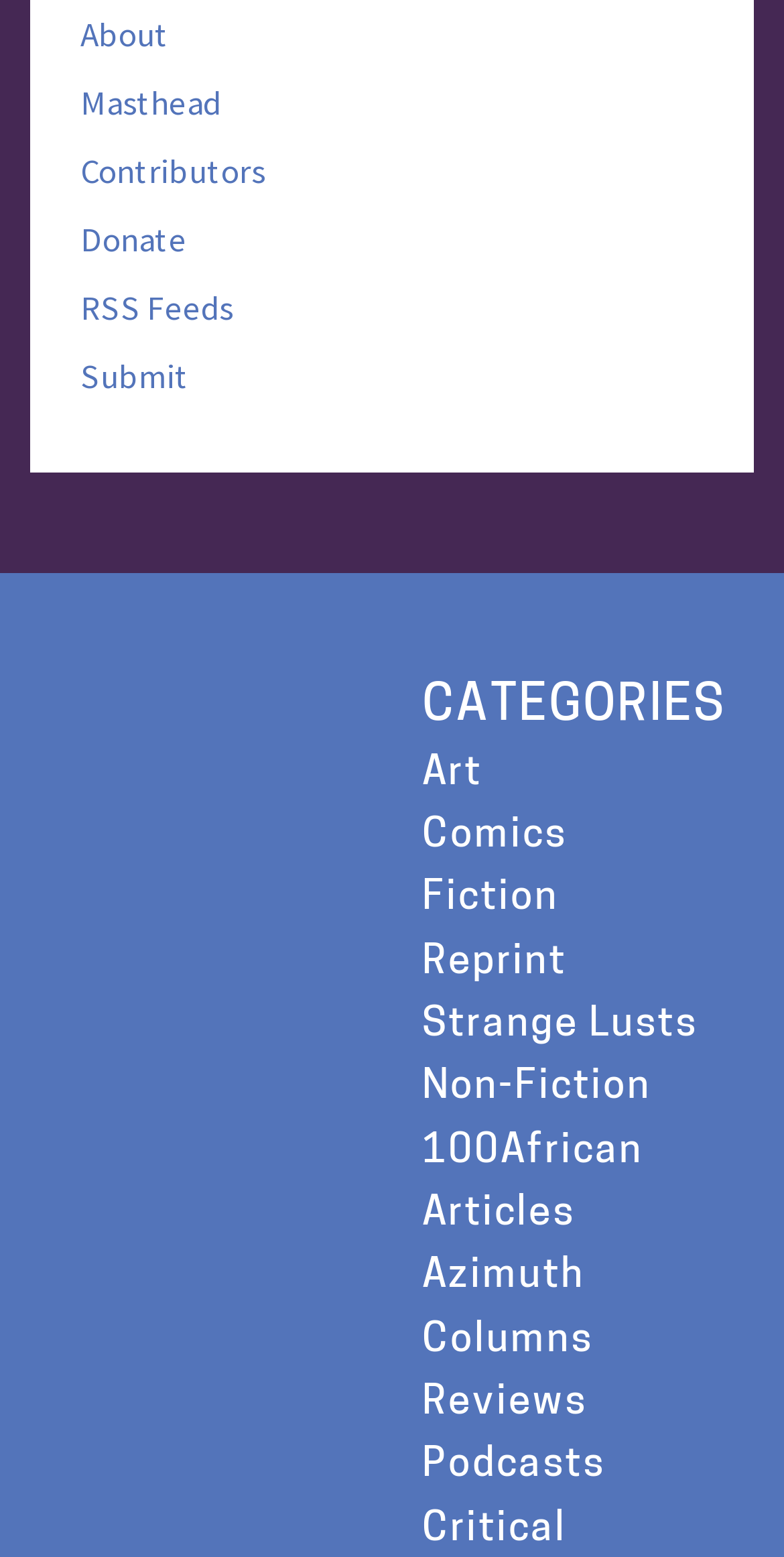Identify the bounding box for the given UI element using the description provided. Coordinates should be in the format (top-left x, top-left y, bottom-right x, bottom-right y) and must be between 0 and 1. Here is the description: ReadandWander

None